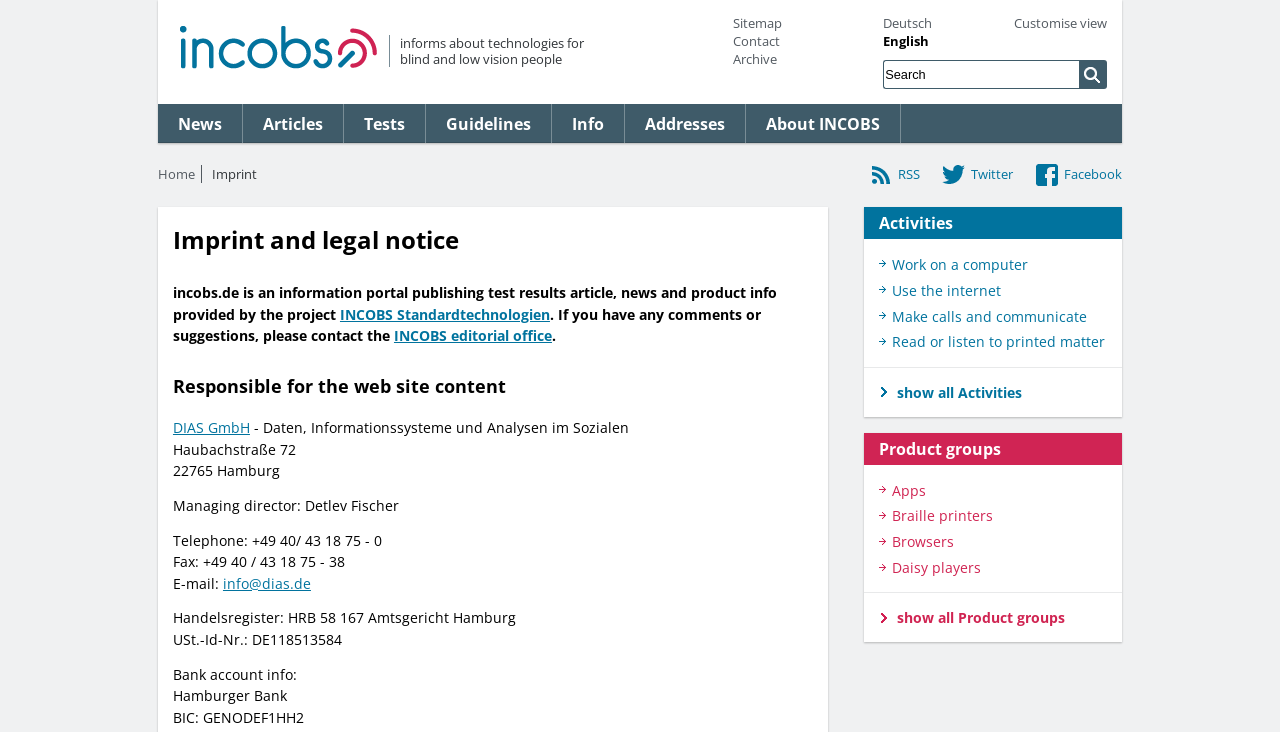Identify the bounding box coordinates of the region I need to click to complete this instruction: "Search for something".

[0.843, 0.083, 0.865, 0.121]